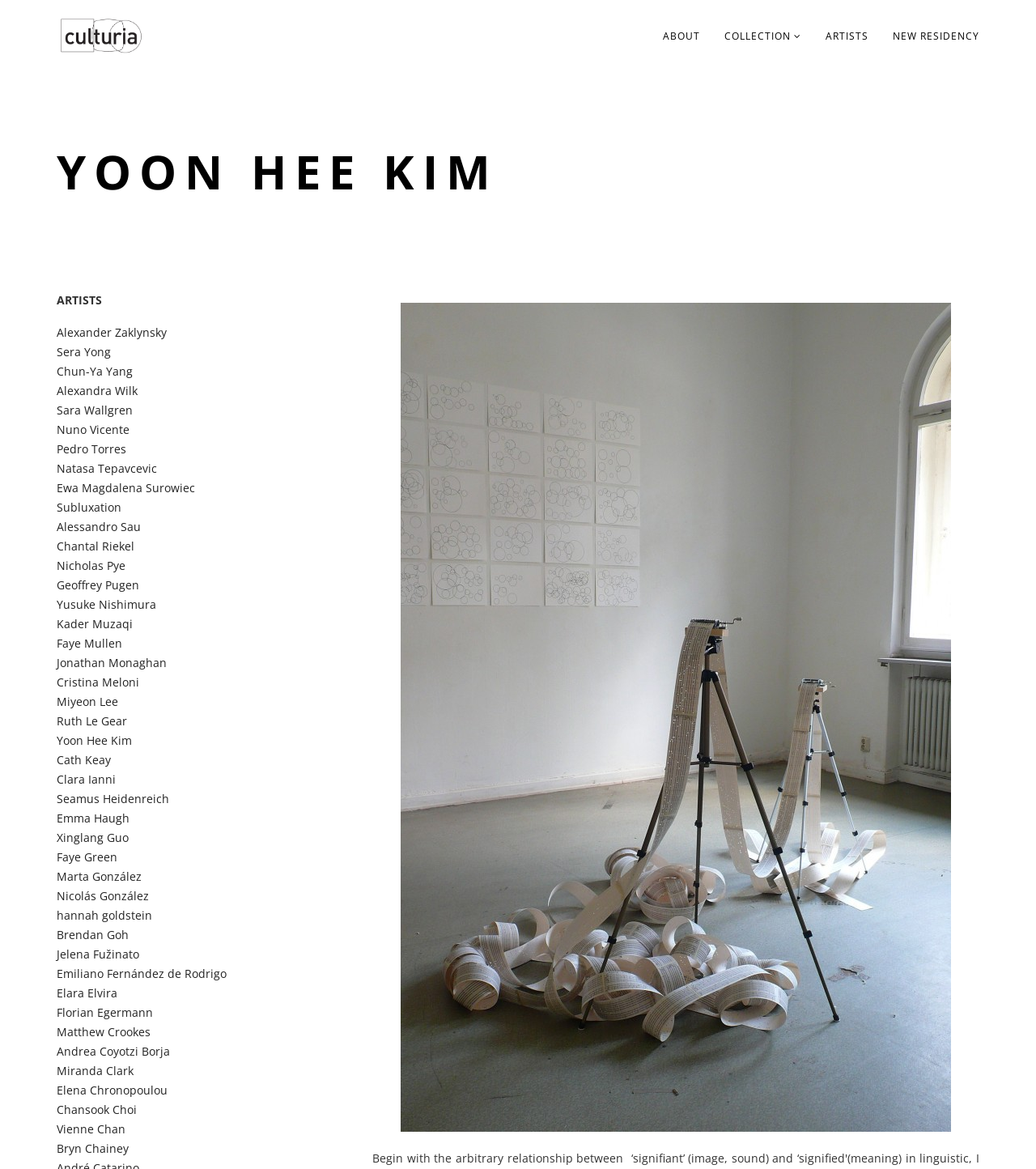Give the bounding box coordinates for this UI element: "Ewa Magdalena Surowiec". The coordinates should be four float numbers between 0 and 1, arranged as [left, top, right, bottom].

[0.055, 0.411, 0.188, 0.424]